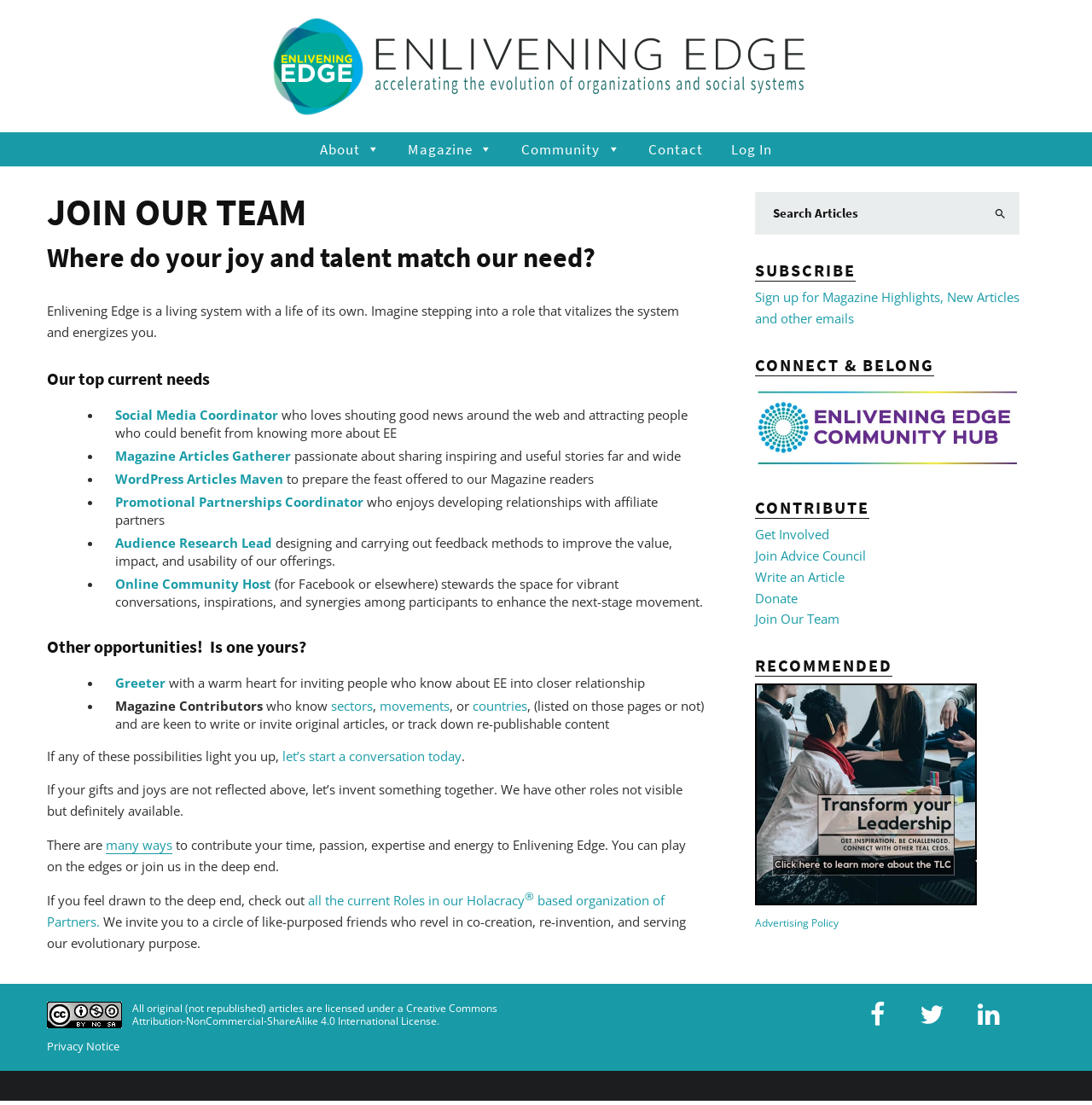What is the main purpose of this webpage?
Please provide a single word or phrase as your answer based on the screenshot.

Join Our Team